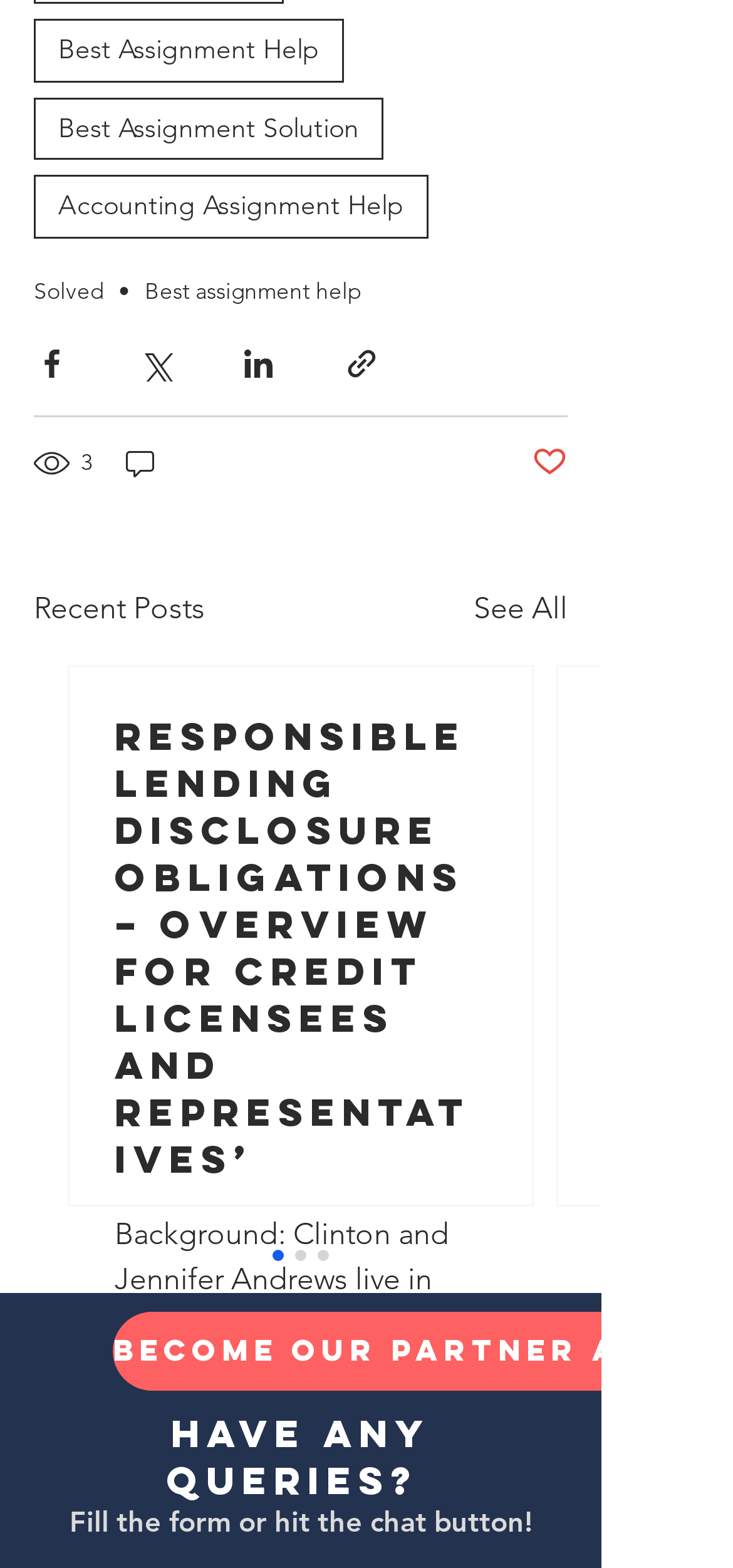Using the element description: "parent_node: 3", determine the bounding box coordinates for the specified UI element. The coordinates should be four float numbers between 0 and 1, [left, top, right, bottom].

[0.167, 0.283, 0.221, 0.308]